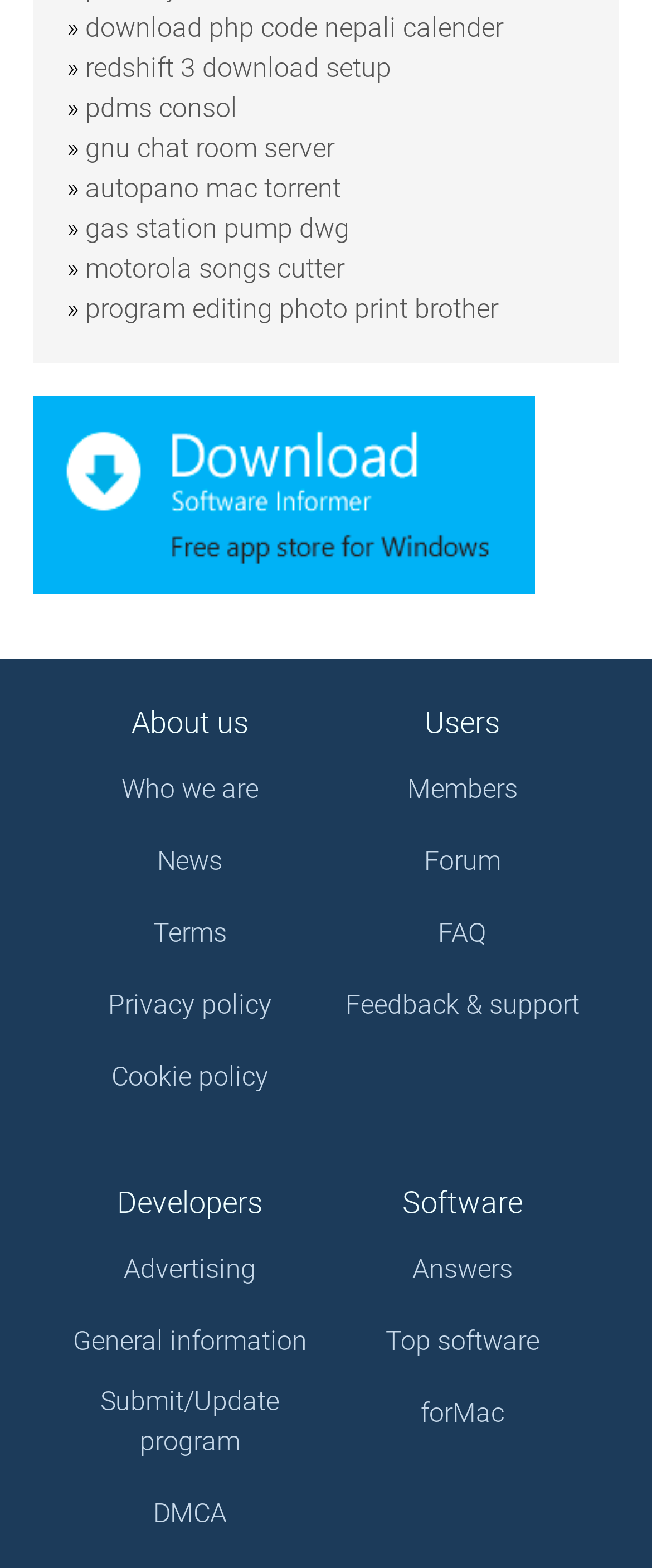From the element description: "Powered by Shopify", extract the bounding box coordinates of the UI element. The coordinates should be expressed as four float numbers between 0 and 1, in the order [left, top, right, bottom].

None